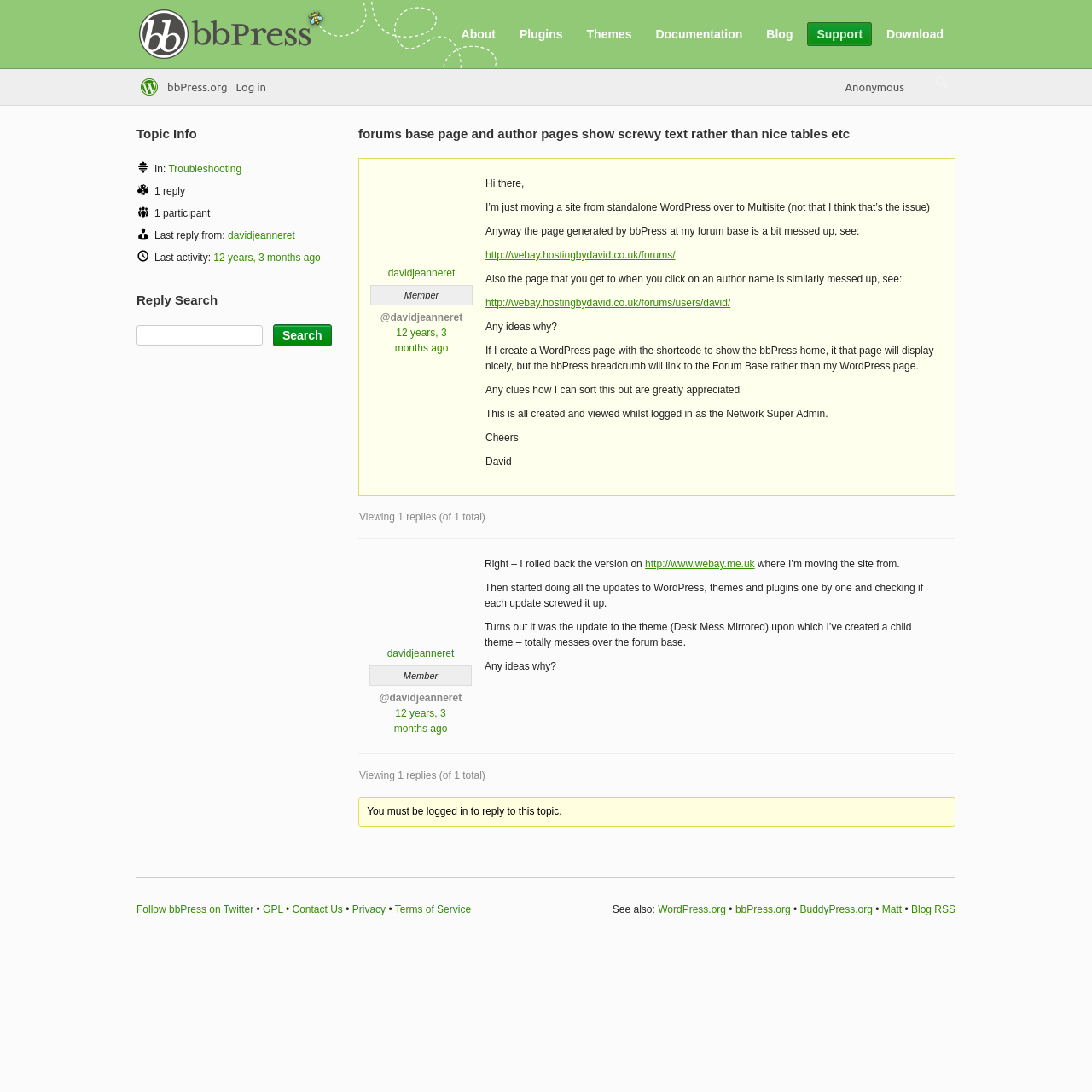Please study the image and answer the question comprehensively:
What is the name of the theme that caused the issue?

The theme that caused the issue with the forums base page is Desk Mess Mirrored, as mentioned in one of the replies to the original post.